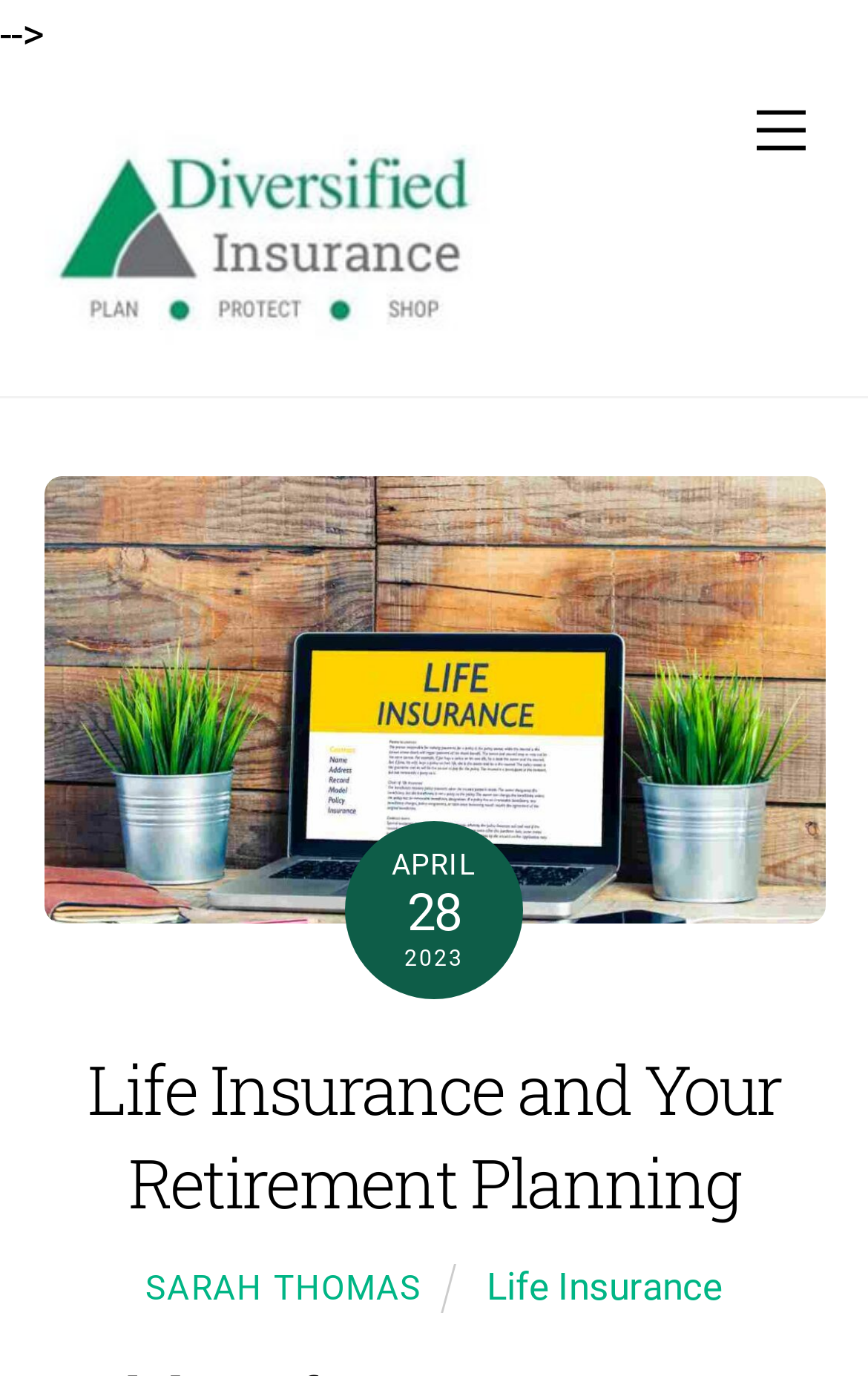Please predict the bounding box coordinates (top-left x, top-left y, bottom-right x, bottom-right y) for the UI element in the screenshot that fits the description: Menu

[0.847, 0.061, 0.95, 0.127]